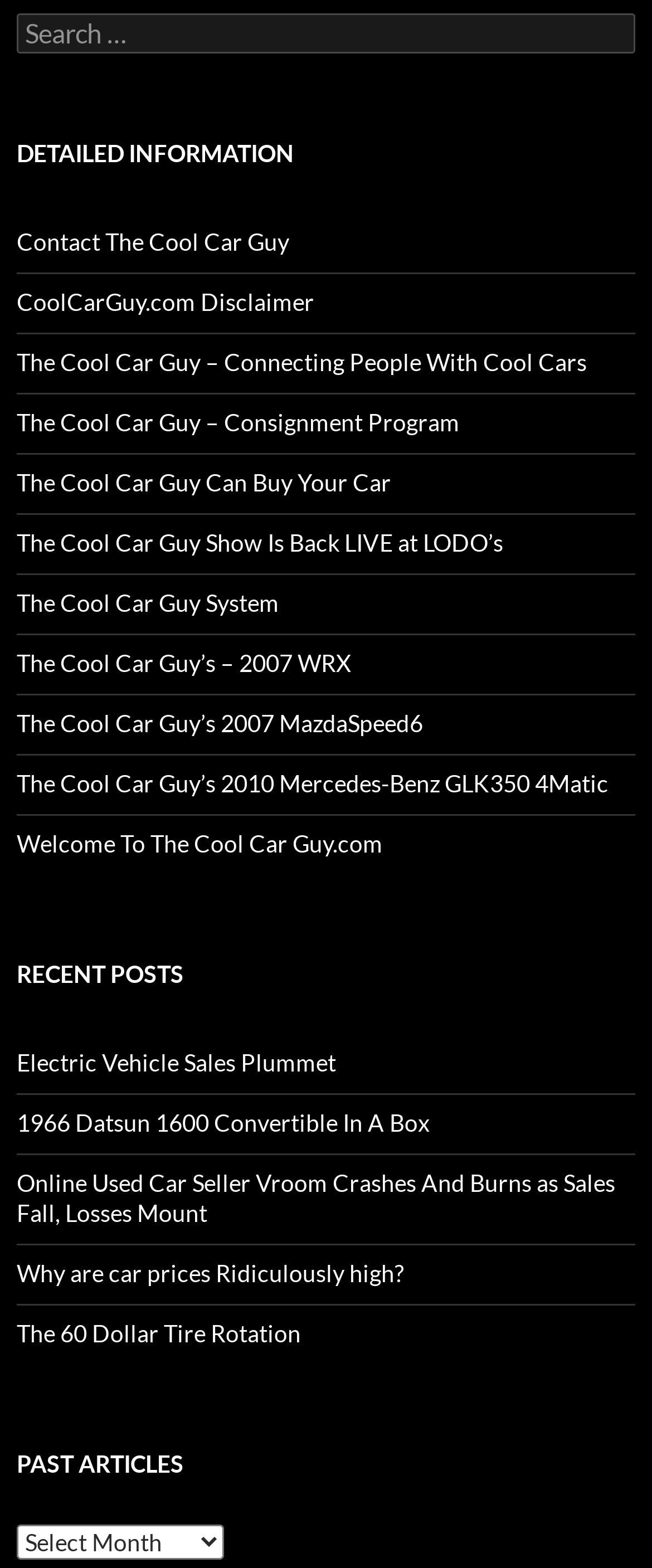Please identify the bounding box coordinates of the element on the webpage that should be clicked to follow this instruction: "Search for something". The bounding box coordinates should be given as four float numbers between 0 and 1, formatted as [left, top, right, bottom].

[0.026, 0.009, 0.974, 0.034]